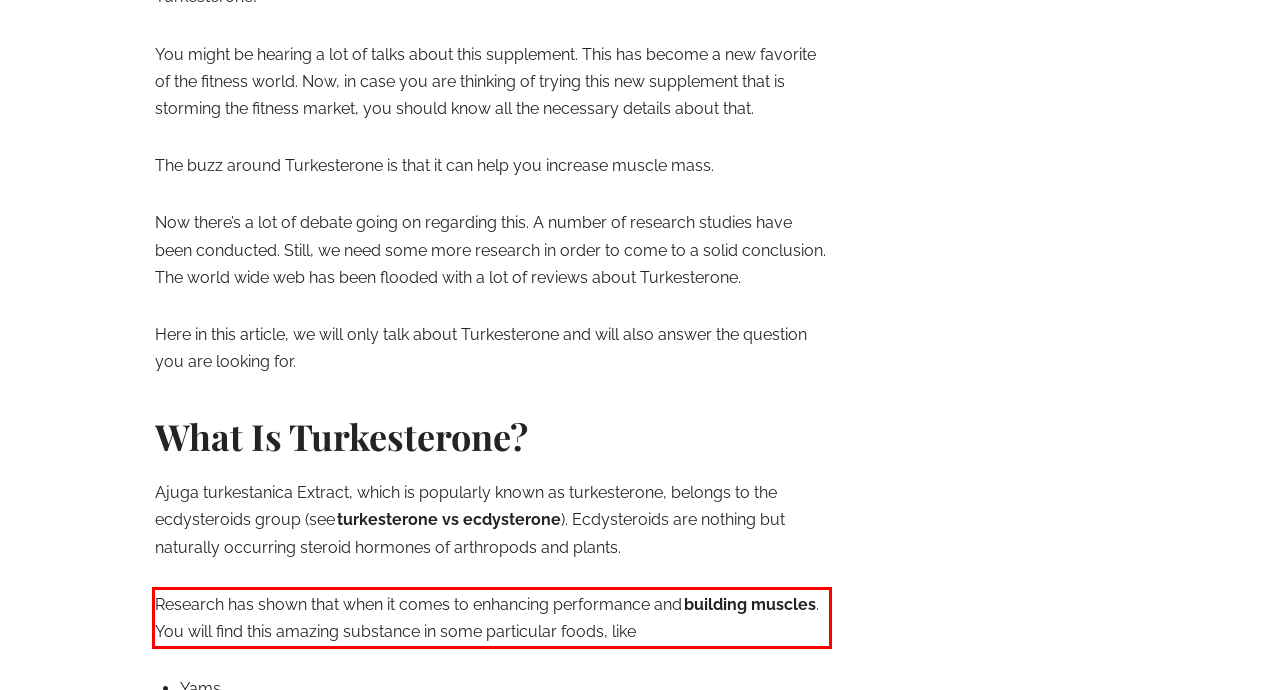Review the screenshot of the webpage and recognize the text inside the red rectangle bounding box. Provide the extracted text content.

Research has shown that when it comes to enhancing performance and building muscles. You will find this amazing substance in some particular foods, like